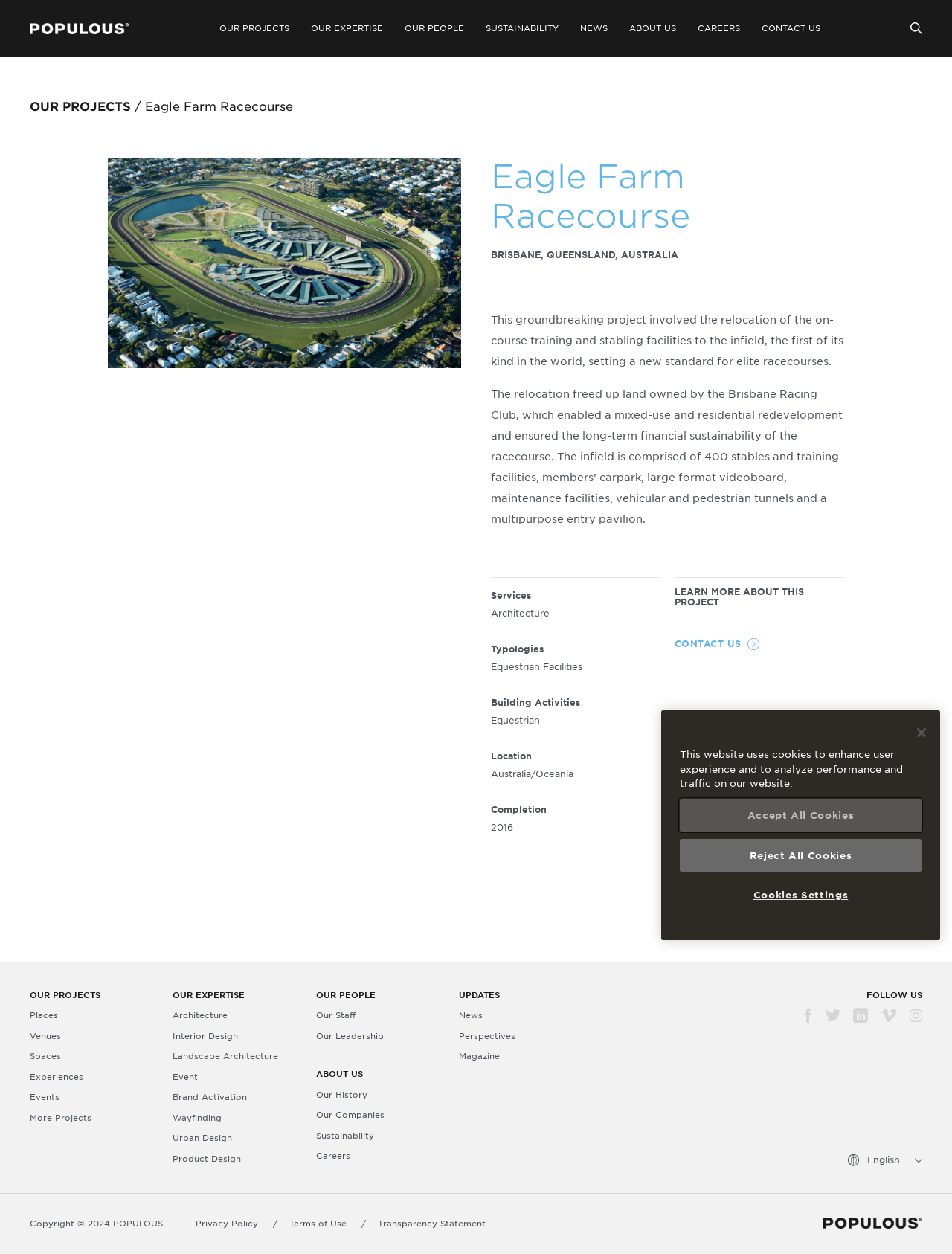Generate a detailed explanation of the webpage's features and information.

The webpage is about Eagle Farm Racecourse, a project by Populous. At the top, there is a navigation menu with links to "OUR PROJECTS", "OUR EXPERTISE", "OUR PEOPLE", "SUSTAINABILITY", "NEWS", "ABOUT US", and "CAREERS". On the right side of the navigation menu, there is a small icon and a link to "CONTACT US".

Below the navigation menu, there is a main section that takes up most of the page. It starts with a heading "Eagle Farm Racecourse" followed by a subheading "BRISBANE, QUEENSLAND, AUSTRALIA". There is a paragraph of text that describes the project, which is a groundbreaking relocation of on-course training and stabling facilities to the infield, setting a new standard for elite racecourses.

Below the paragraph, there are several sections of text that provide more information about the project, including its services, architecture, typologies, equestrian facilities, building activities, location, and completion date. There is also a heading "LEARN MORE ABOUT THIS PROJECT" with a link to "CONTACT US" below it.

At the bottom of the page, there is a section with links to "OUR PROJECTS", "OUR EXPERTISE", "OUR PEOPLE", "ABOUT US", and "UPDATES". There are also links to social media platforms and a section with copyright information, privacy policy, terms of use, and transparency statement.

On the right side of the page, there is a small window with a heading "FOLLOW US" and links to social media platforms. There is also a link to switch the language to English.

Finally, there is a privacy policy modal window that can be accessed by clicking on the "Privacy" link at the bottom of the page. The modal window explains the use of cookies on the website and provides options to accept or reject all cookies, or to customize cookie settings.